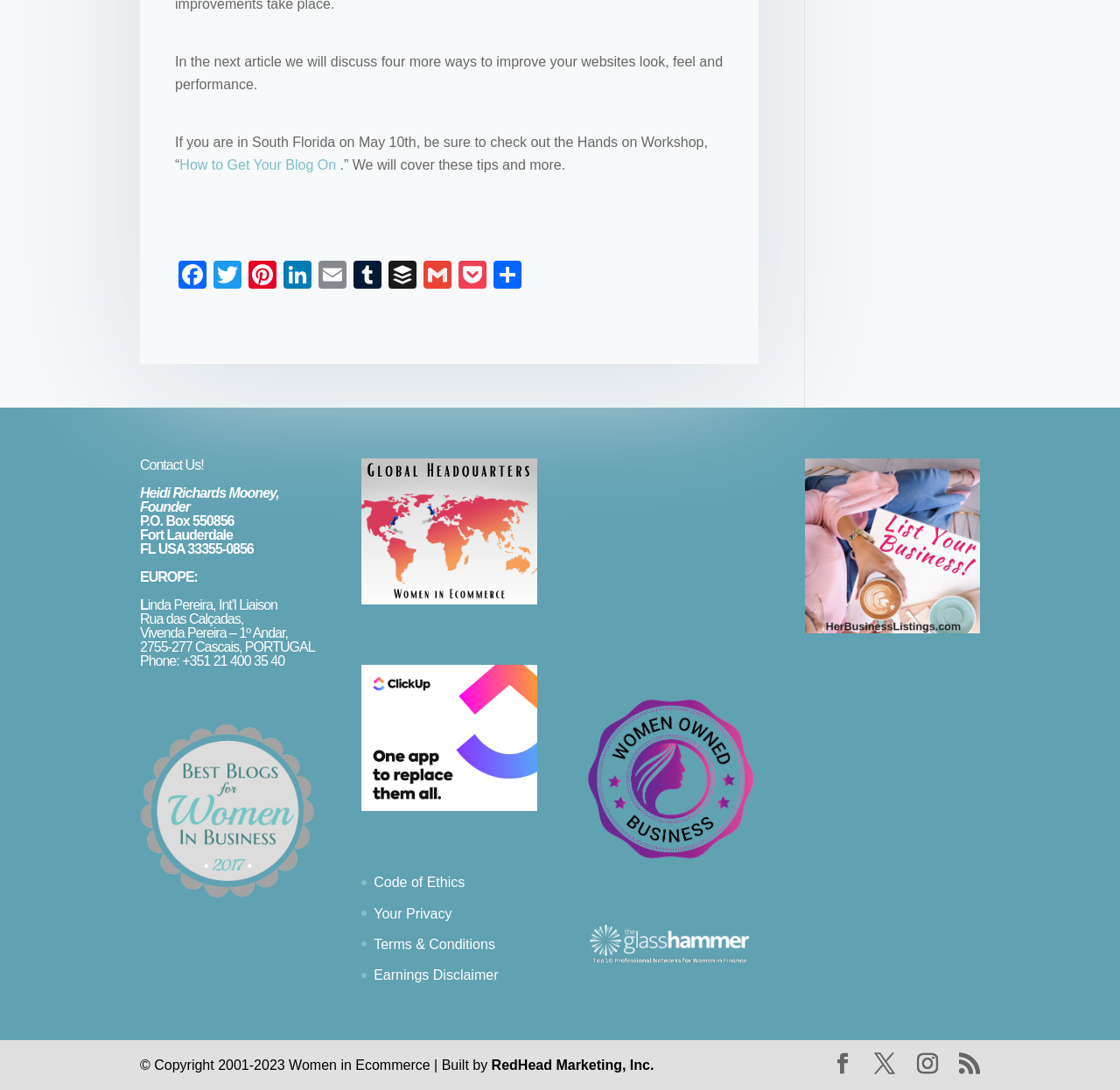Identify the bounding box coordinates of the clickable region to carry out the given instruction: "Click on the 'How to Get Your Blog On' link".

[0.16, 0.145, 0.304, 0.158]